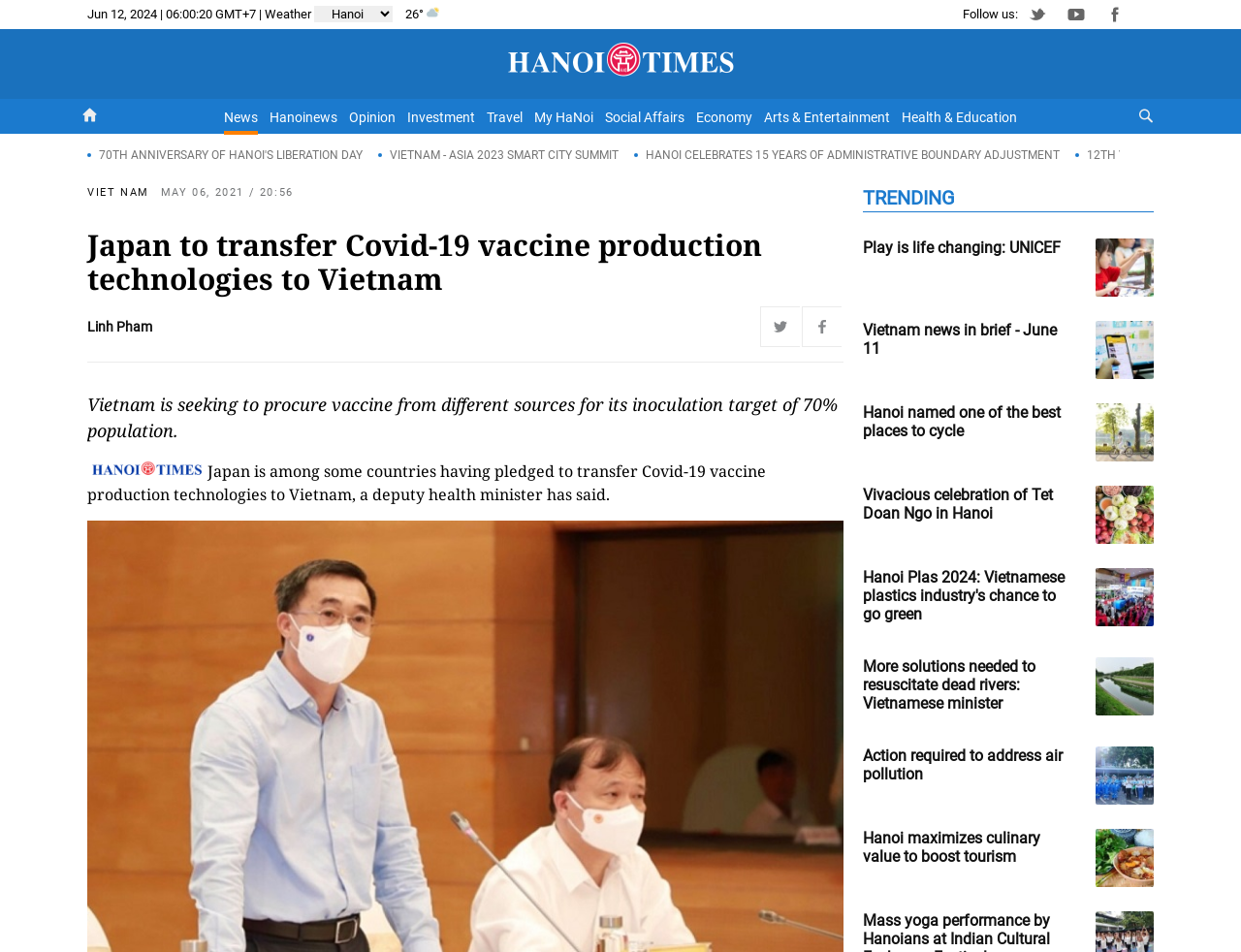Locate the bounding box coordinates of the region to be clicked to comply with the following instruction: "learn more about Content-Location". The coordinates must be four float numbers between 0 and 1, in the form [left, top, right, bottom].

None